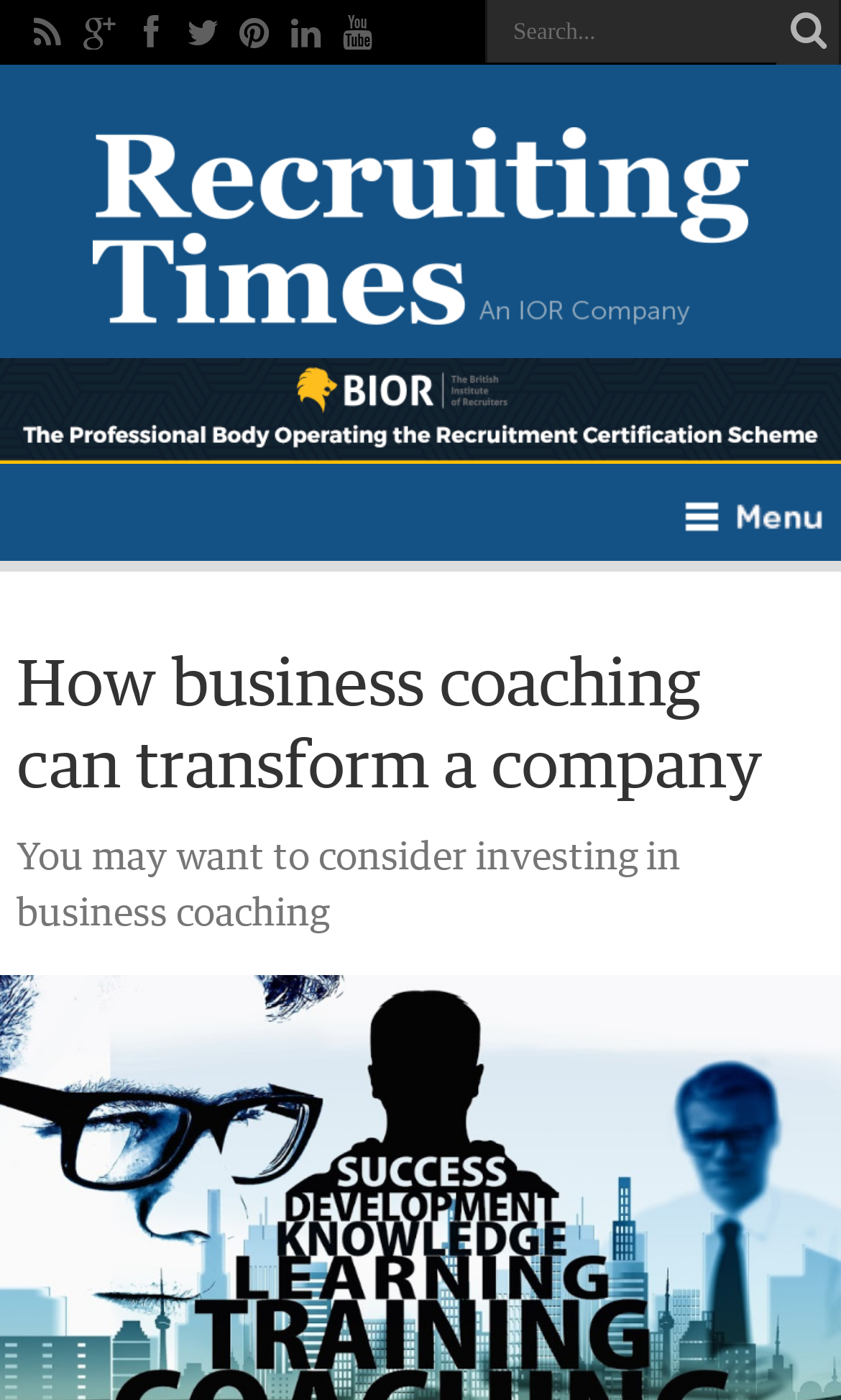Find and provide the bounding box coordinates for the UI element described here: "value="Search"". The coordinates should be given as four float numbers between 0 and 1: [left, top, right, bottom].

[0.923, 0.0, 1.0, 0.046]